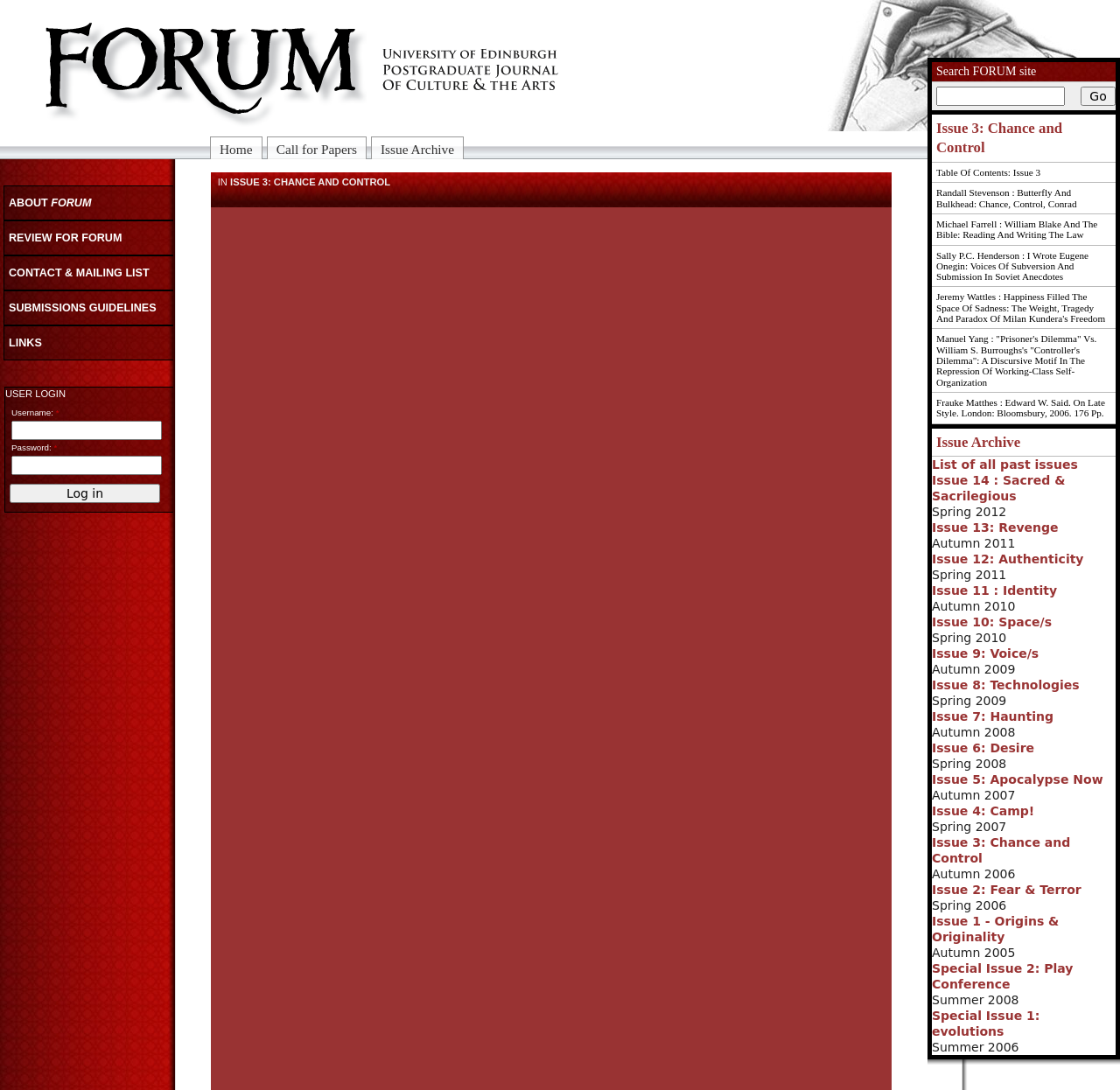Please specify the bounding box coordinates for the clickable region that will help you carry out the instruction: "Read the 'What Sorts of video ought to Think about Utilizing TIKTOK and Why?' article".

None